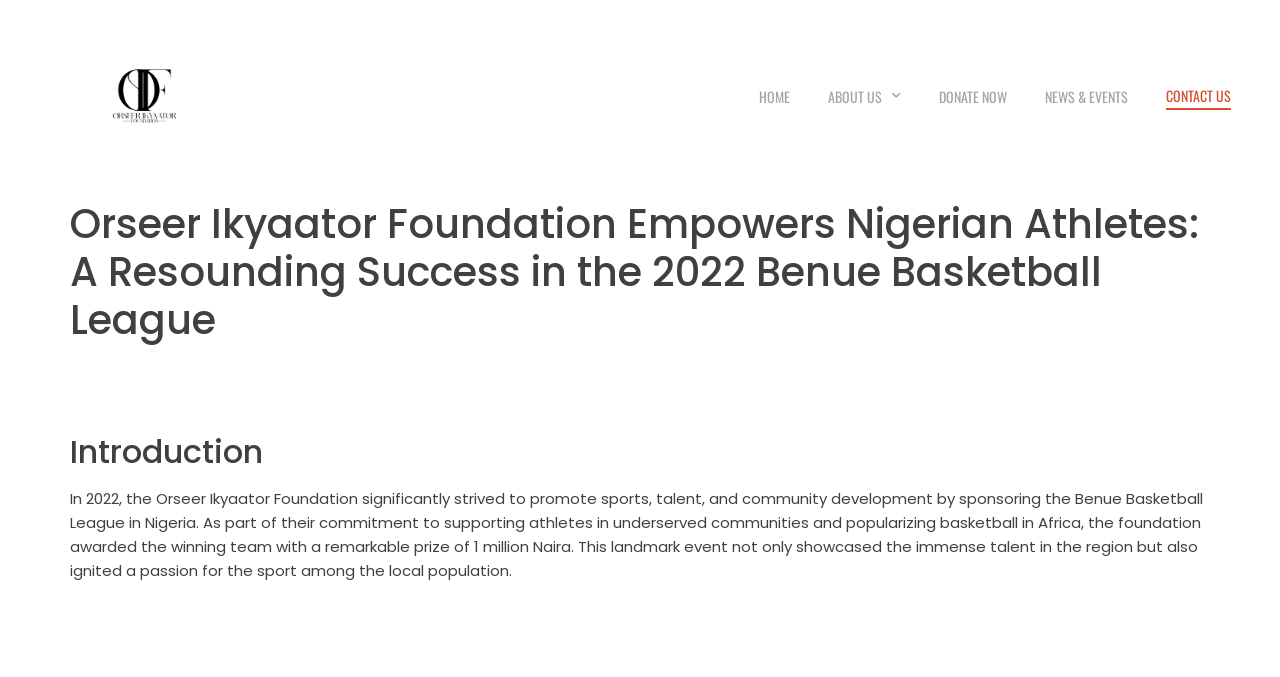What is the name of the foundation?
Answer the question in as much detail as possible.

The name of the foundation can be found in the header of the webpage, which is 'Orseer Ikyaator Foundation Empowers Nigerian Athletes: A Resounding Success in the 2022 Benue Basketball League - Orseer Ikyaator Foundation'.